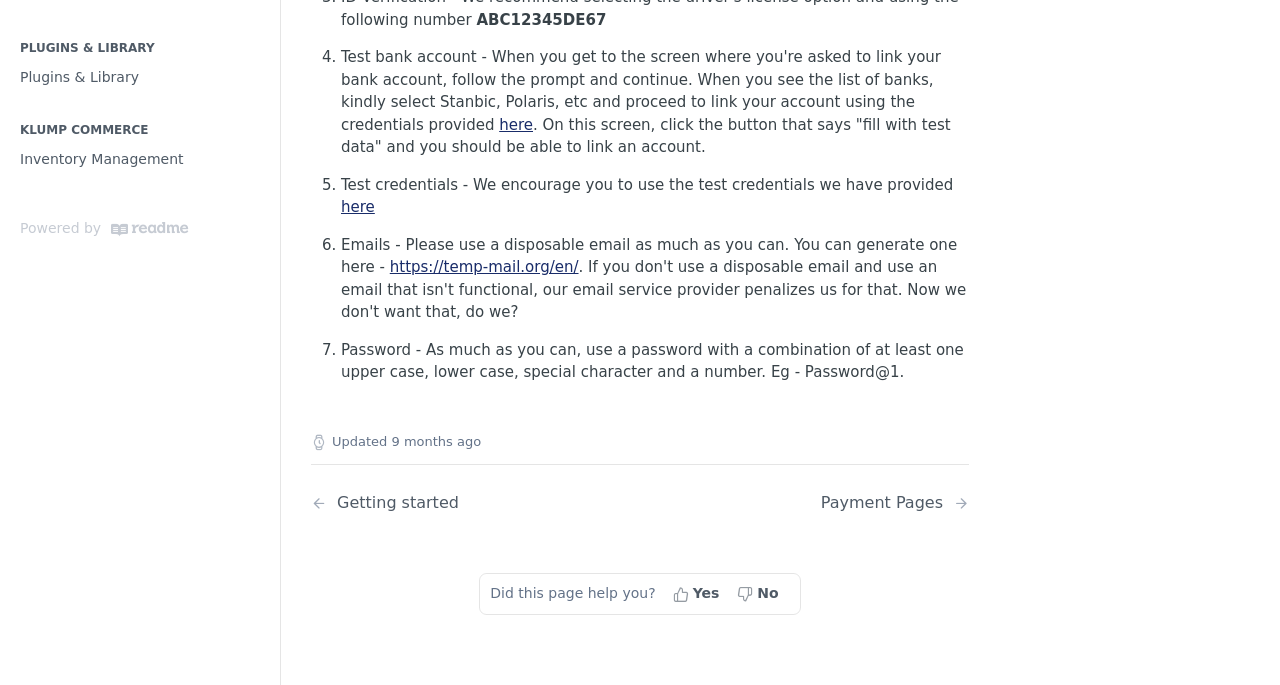Using the description: "parent_node: Powered by aria-label="ReadMe"", identify the bounding box of the corresponding UI element in the screenshot.

[0.086, 0.323, 0.147, 0.344]